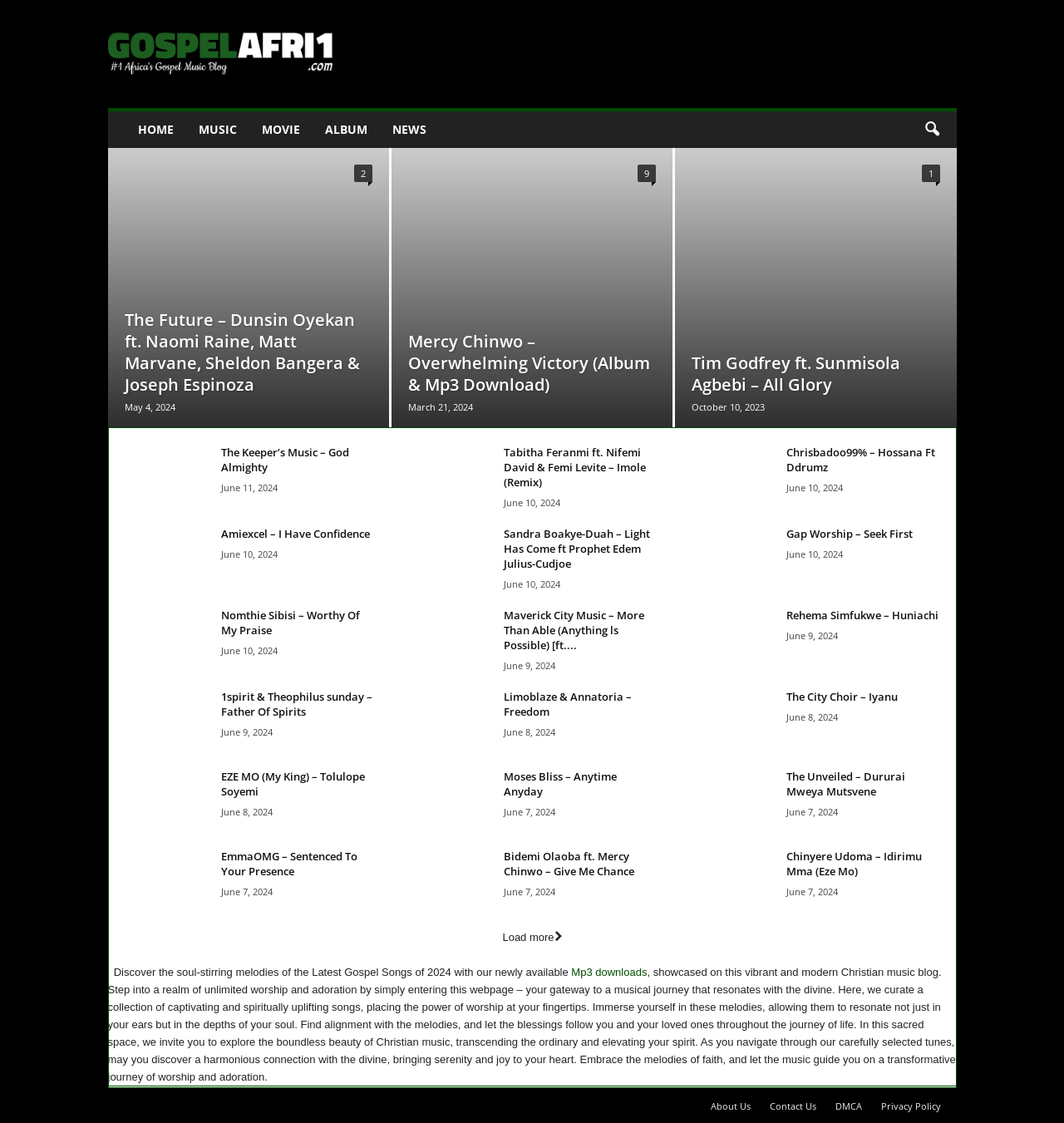Predict the bounding box coordinates for the UI element described as: "Privacy Policy". The coordinates should be four float numbers between 0 and 1, presented as [left, top, right, bottom].

[0.82, 0.979, 0.884, 0.99]